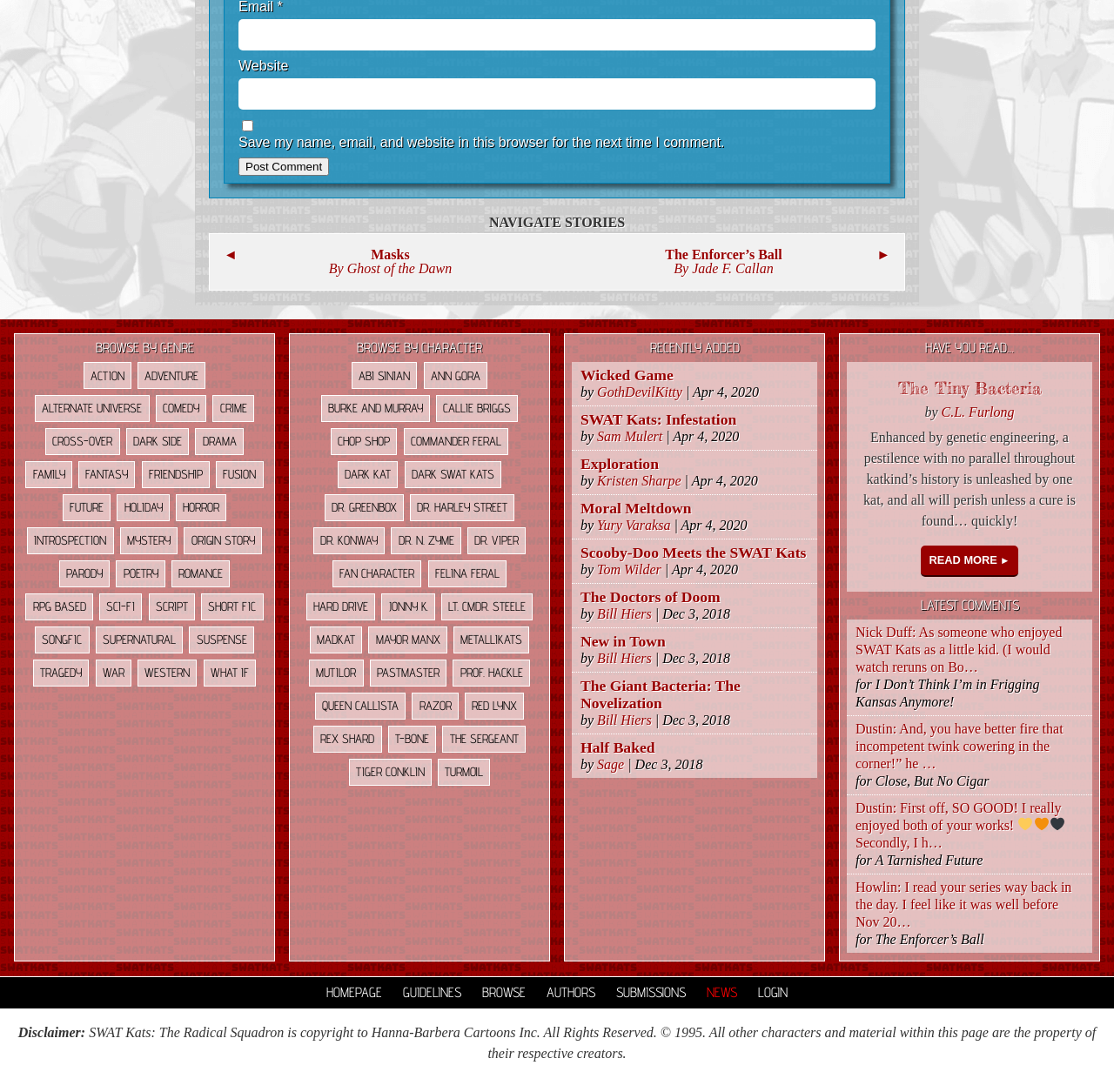Indicate the bounding box coordinates of the element that needs to be clicked to satisfy the following instruction: "Browse by genre 'ACTION'". The coordinates should be four float numbers between 0 and 1, i.e., [left, top, right, bottom].

[0.075, 0.332, 0.118, 0.356]